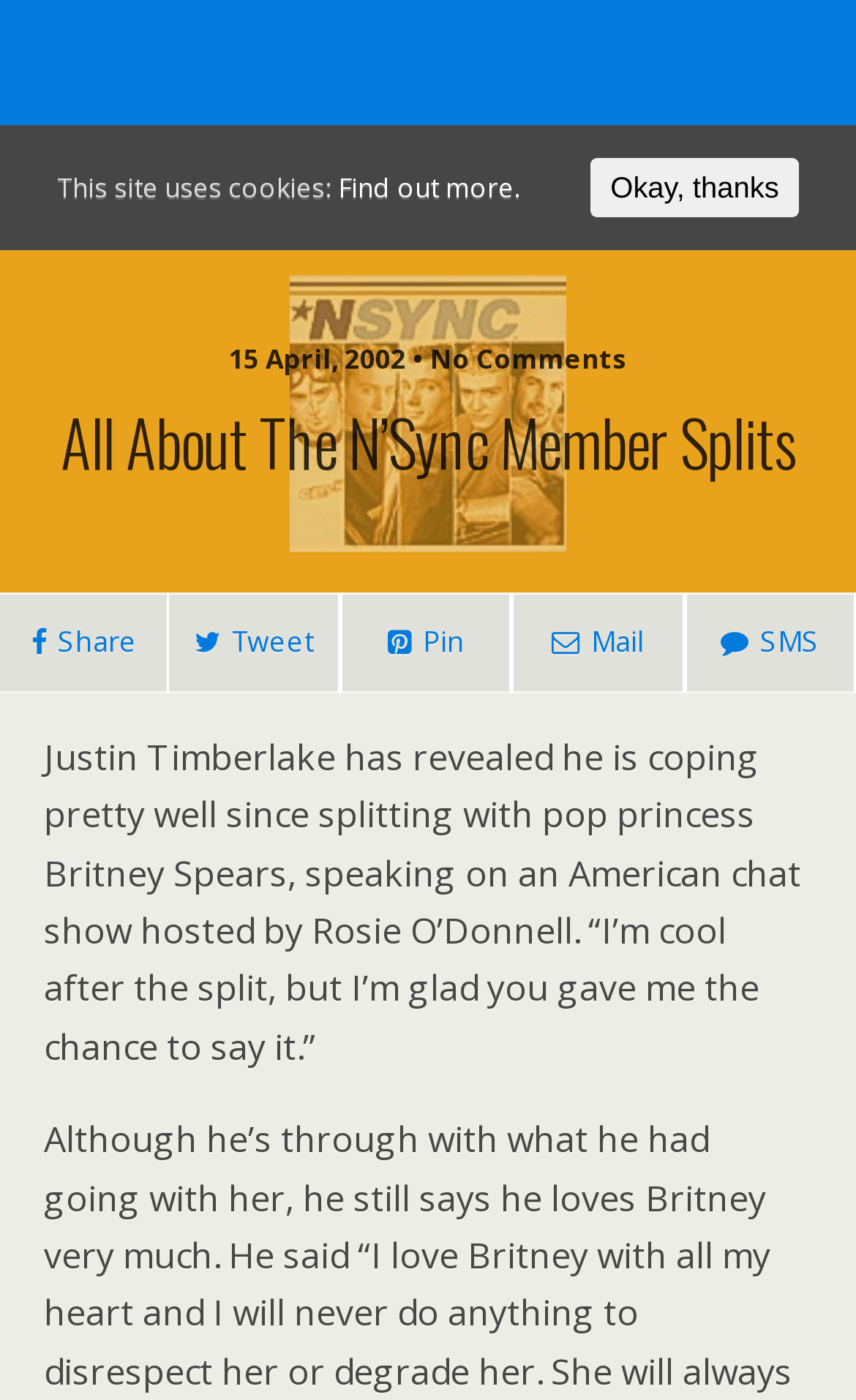Give a detailed explanation of the elements present on the webpage.

The webpage is about a news article related to N'Sync member splits, specifically Justin Timberlake's recent split with Britney Spears. At the top, there is a header section with a button on the far right, a link to "Pop-Music.com" in the middle, and another button on the far left. Below this section, there is a search bar with a textbox and a "Search" button.

On the left side of the page, there is a date and comment count section, "15 April, 2002 • No Comments". Next to it, there is a main heading "All About The N’Sync Member Splits" that spans the entire width of the page. 

Below the heading, there are four social media links, "Share", "Tweet", "Pin", and "Mail", aligned horizontally. The main article content is below these links, which describes Justin Timberlake's statement about his split with Britney Spears on an American chat show hosted by Rosie O'Donnell.

At the bottom of the page, there is a notice about the site using cookies, with a link to "Find out more" and an "Okay, thanks" button.